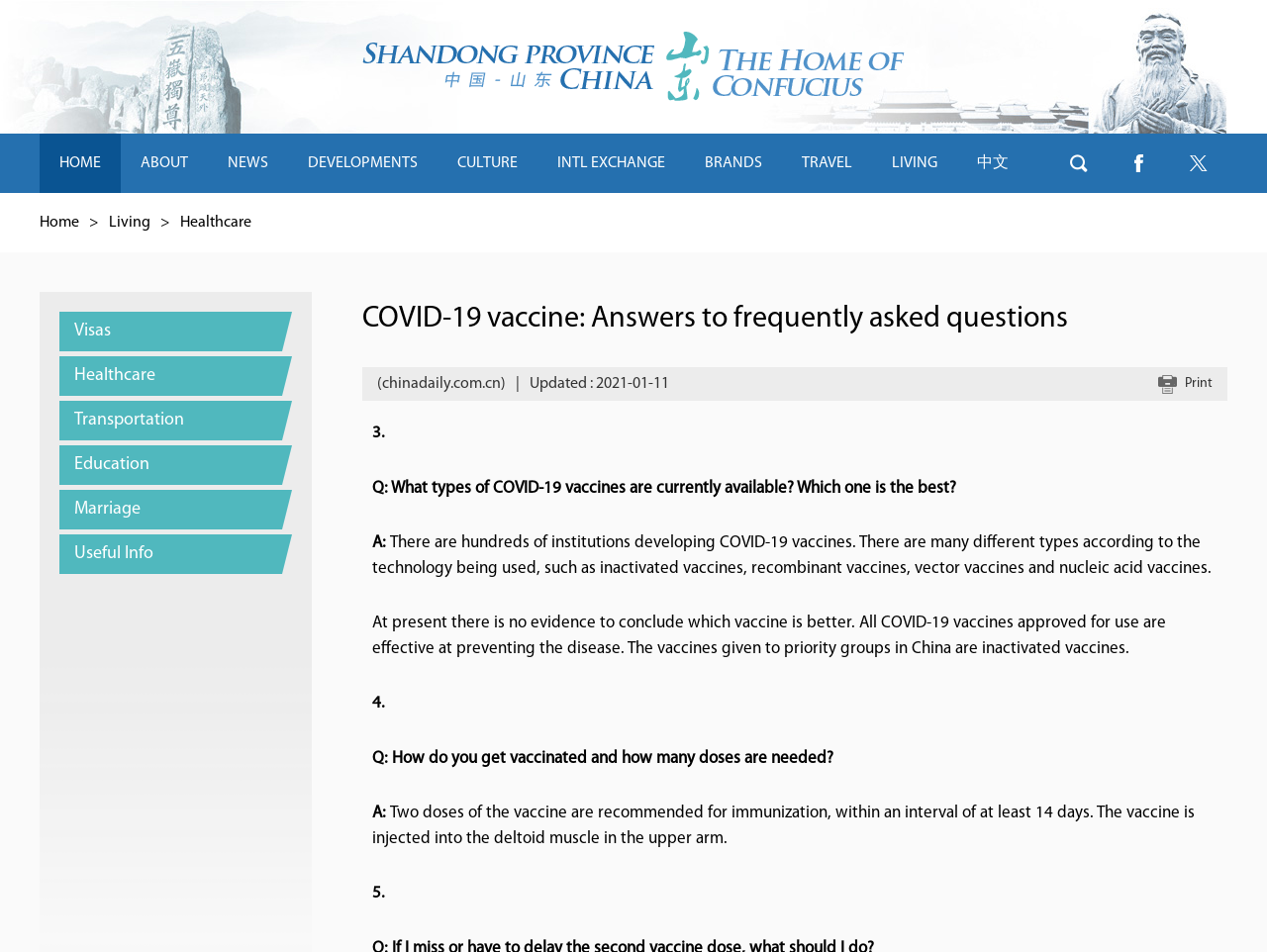With reference to the image, please provide a detailed answer to the following question: When was the webpage last updated?

The webpage was last updated on 2021-01-11, as indicated by the text 'Updated : 2021-01-11' which is located below the heading 'COVID-19 vaccine: Answers to frequently asked questions'.